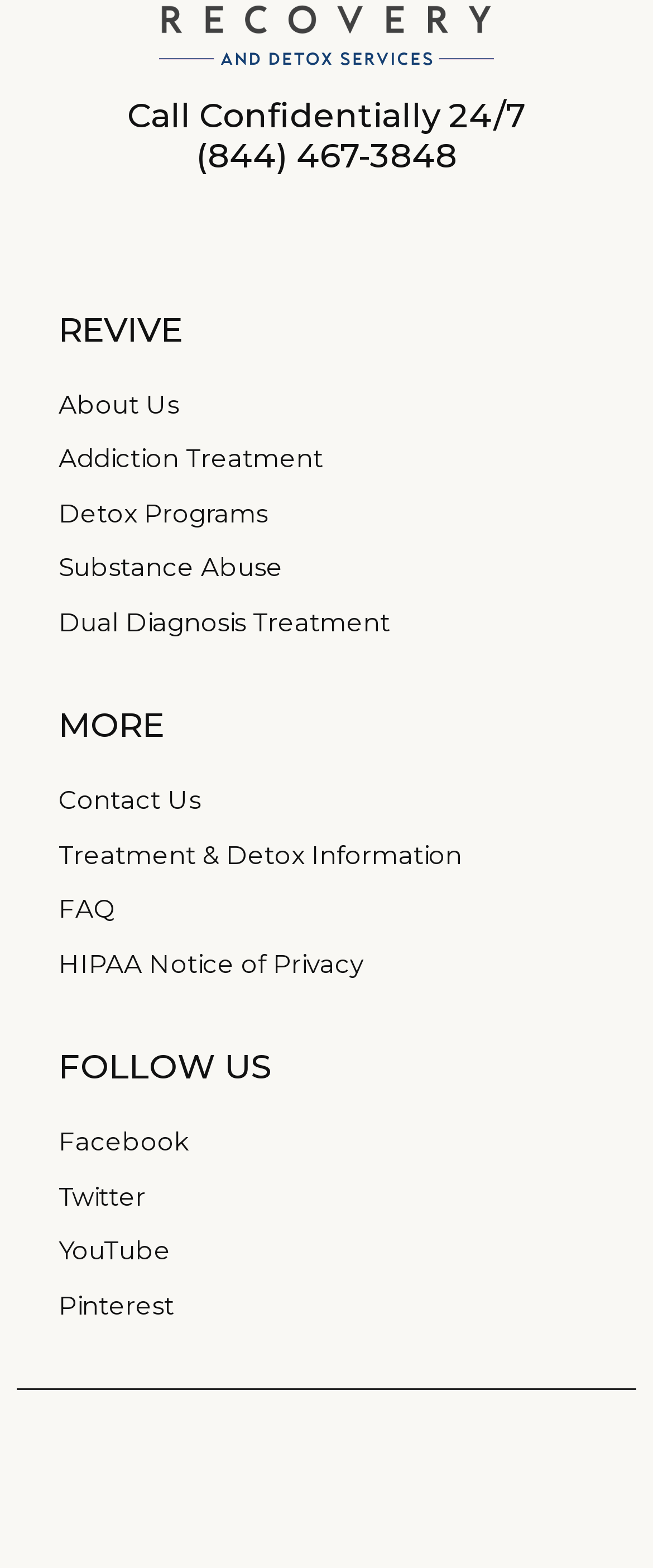Determine the bounding box for the UI element described here: "Dual Diagnosis Treatment".

[0.09, 0.385, 0.91, 0.409]